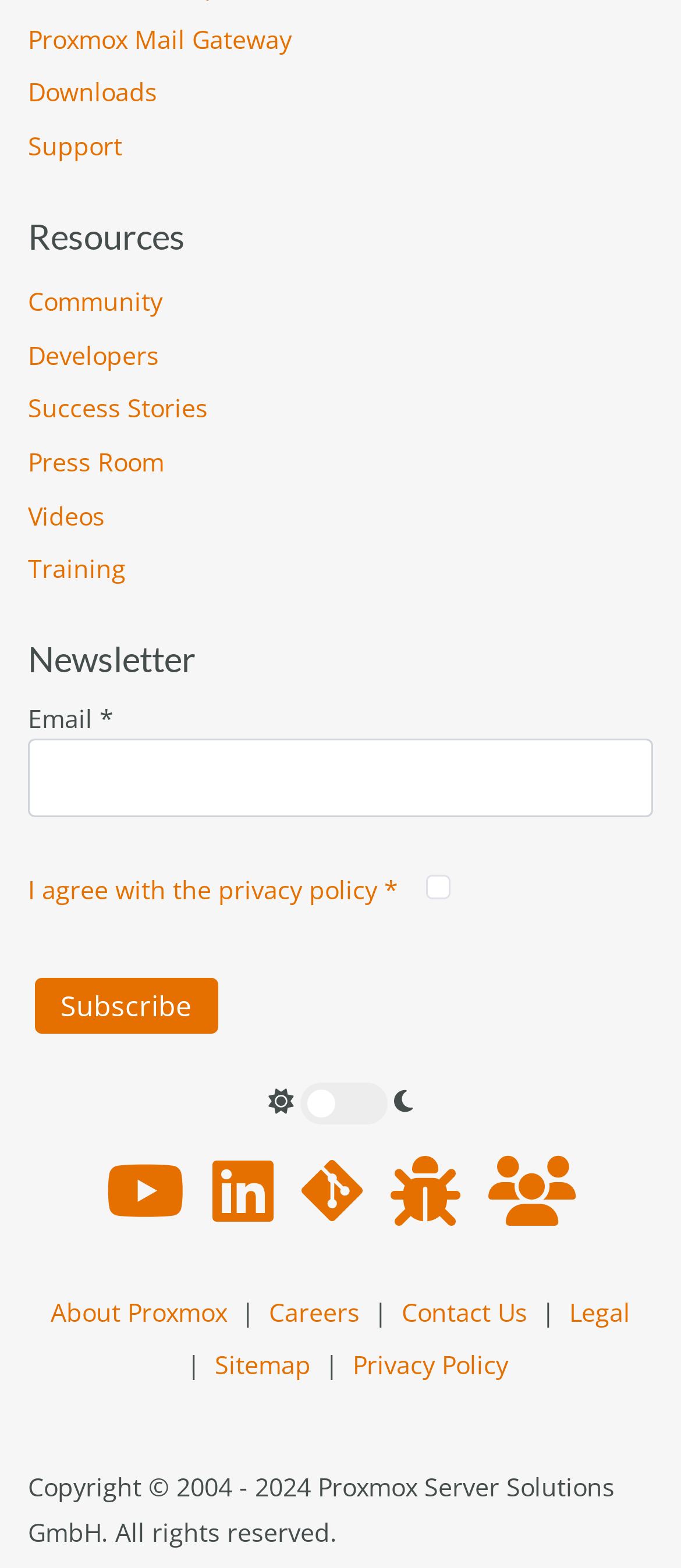From the image, can you give a detailed response to the question below:
What is the copyright year range?

I found the copyright information at the bottom of the page, which states 'Copyright © 2004 - 2024 Proxmox Server Solutions GmbH. All rights reserved.' The year range is from 2004 to 2024.